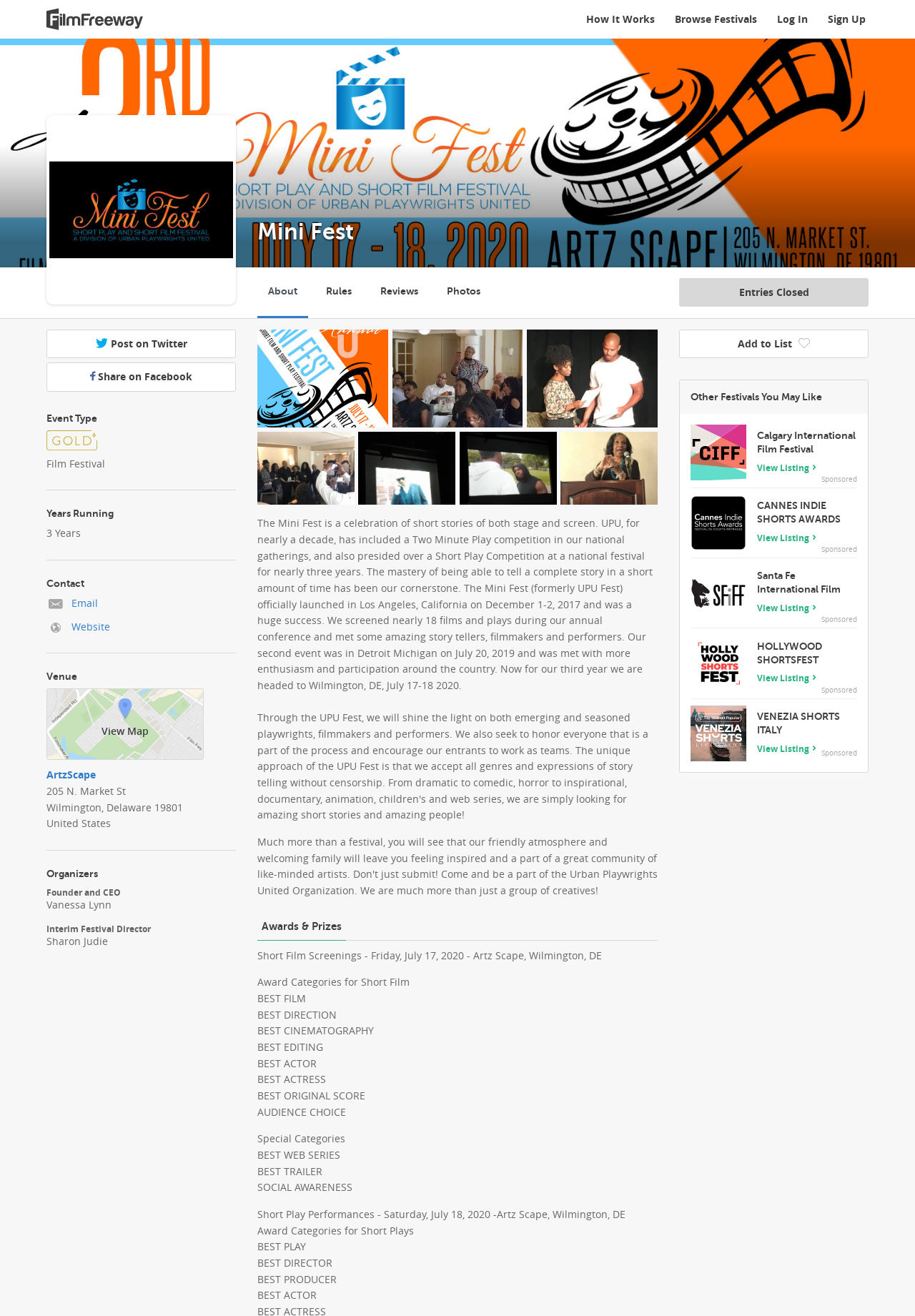Illustrate the webpage with a detailed description.

The webpage is about the Mini Fest, a celebration of short stories in both stage and screen formats. At the top, there is a menubar with several links, including "How It Works", "Browse Festivals", "Log In", and "Sign Up". Below the menubar, there is a large image that spans the entire width of the page.

On the left side of the page, there is a logo and a heading that reads "Mini Fest". Below the heading, there are several links, including "About", "Rules", "Reviews", and "Photos". Further down, there is a section that displays information about the event, including the event type, years running, contact information, and venue.

On the right side of the page, there is a long paragraph that describes the Mini Fest, its history, and its goals. Below the paragraph, there are several sections that list the awards and prizes for short films and short plays, including categories such as Best Film, Best Direction, and Best Actor.

At the bottom of the page, there is a section that suggests other festivals that users may like, with a heading that reads "Other Festivals You May Like". There is also a sponsored section with a static text that reads "Sponsored".